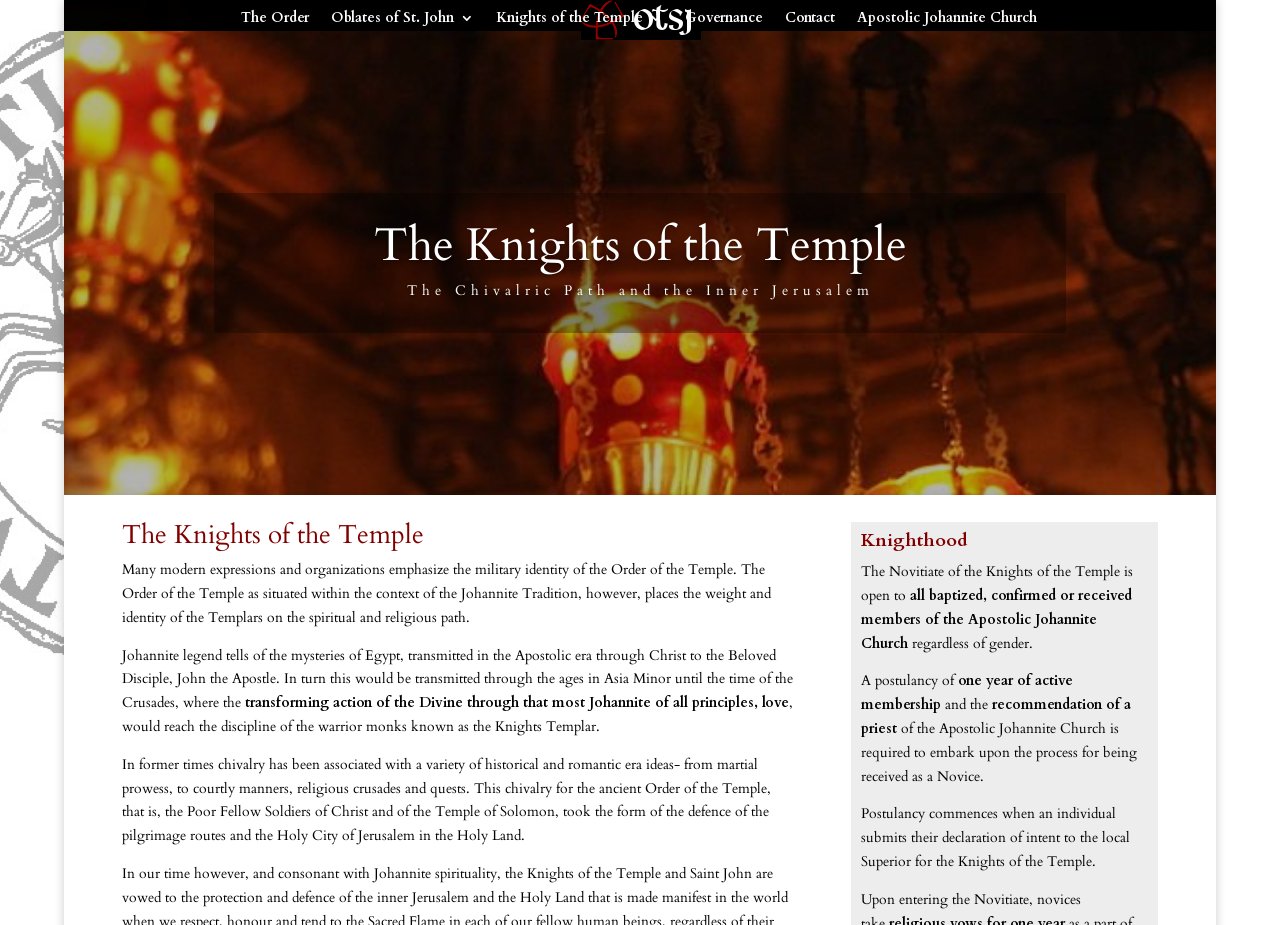Give an extensive and precise description of the webpage.

The webpage is about the Knights of the Temple, a chivalric order, and its connection to the Apostolic Johannite Church. At the top, there is a link to "The Order of the Temple and St. John" accompanied by a small image. Below this, there are five links to different sections: "The Order", "Oblates of St. John 3", "Knights of the Temple 3", "Governance", and "Contact", as well as a link to the "Apostolic Johannite Church".

The main content of the page is divided into two sections. The first section has a heading "The Knights of the Temple" and discusses the spiritual and religious path of the Order of the Temple within the Johannite Tradition. The text explains that the Order's identity is rooted in the spiritual and religious path, rather than its military identity. It also touches on the Johannite legend and the transmission of mysteries from Christ to the Beloved Disciple, John the Apostle.

The second section has a heading "Knighthood" and provides information about the Novitiate of the Knights of the Temple. The text explains that the Novitiate is open to baptized, confirmed, or received members of the Apostolic Johannite Church, regardless of gender. It also outlines the requirements for becoming a Novice, including a postulancy of one year of active membership and a recommendation from a priest of the Apostolic Johannite Church.

Throughout the page, there are a total of six headings, five links, and 14 blocks of static text. The layout is organized, with clear headings and concise text, making it easy to navigate and understand the content.